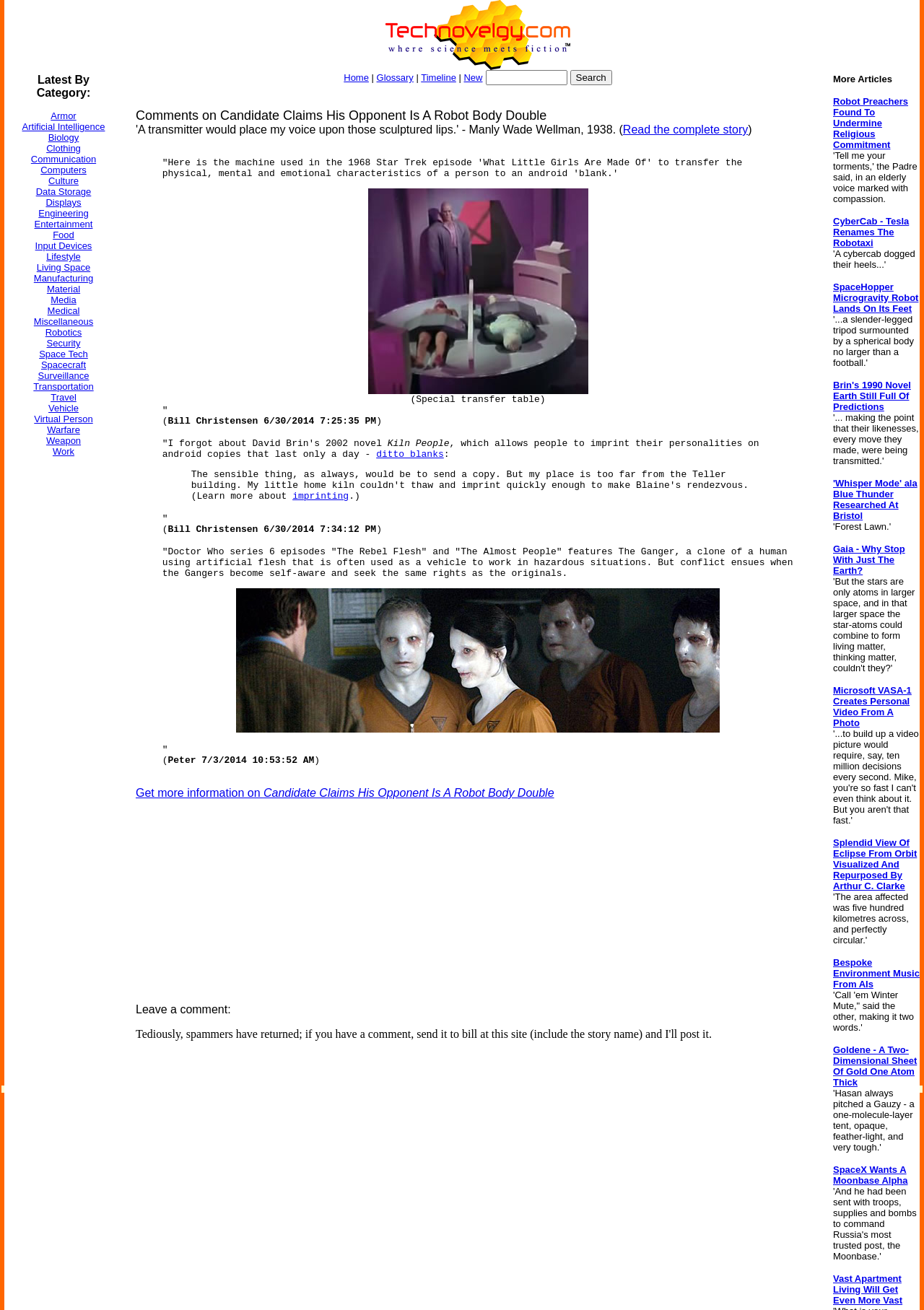Find the bounding box coordinates of the element to click in order to complete this instruction: "Get more information on Candidate Claims His Opponent Is A Robot Body Double". The bounding box coordinates must be four float numbers between 0 and 1, denoted as [left, top, right, bottom].

[0.147, 0.601, 0.6, 0.61]